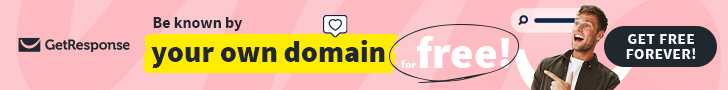Is the text on the banner yellow?
Using the picture, provide a one-word or short phrase answer.

Yes